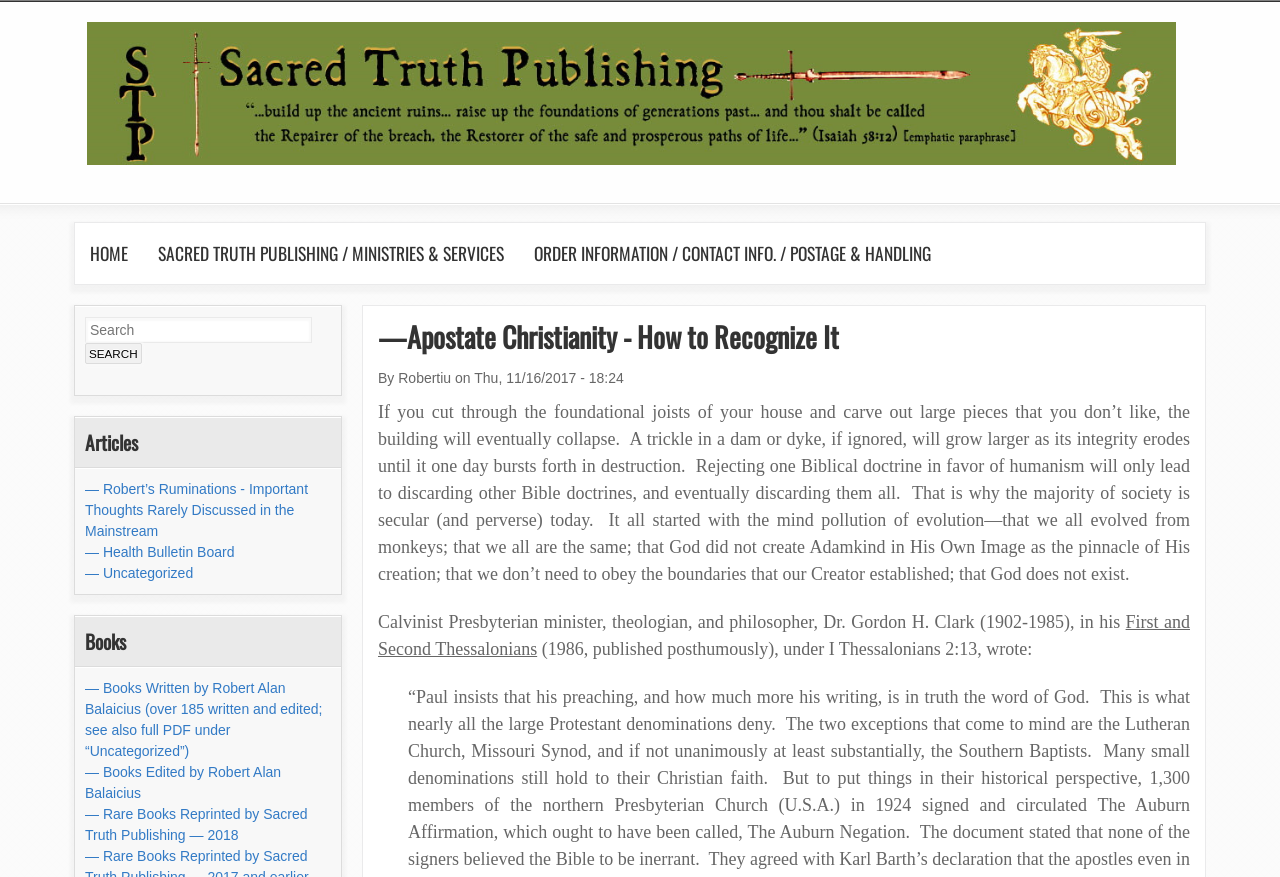Please determine the bounding box coordinates of the section I need to click to accomplish this instruction: "Go to HOME page".

[0.059, 0.254, 0.112, 0.324]